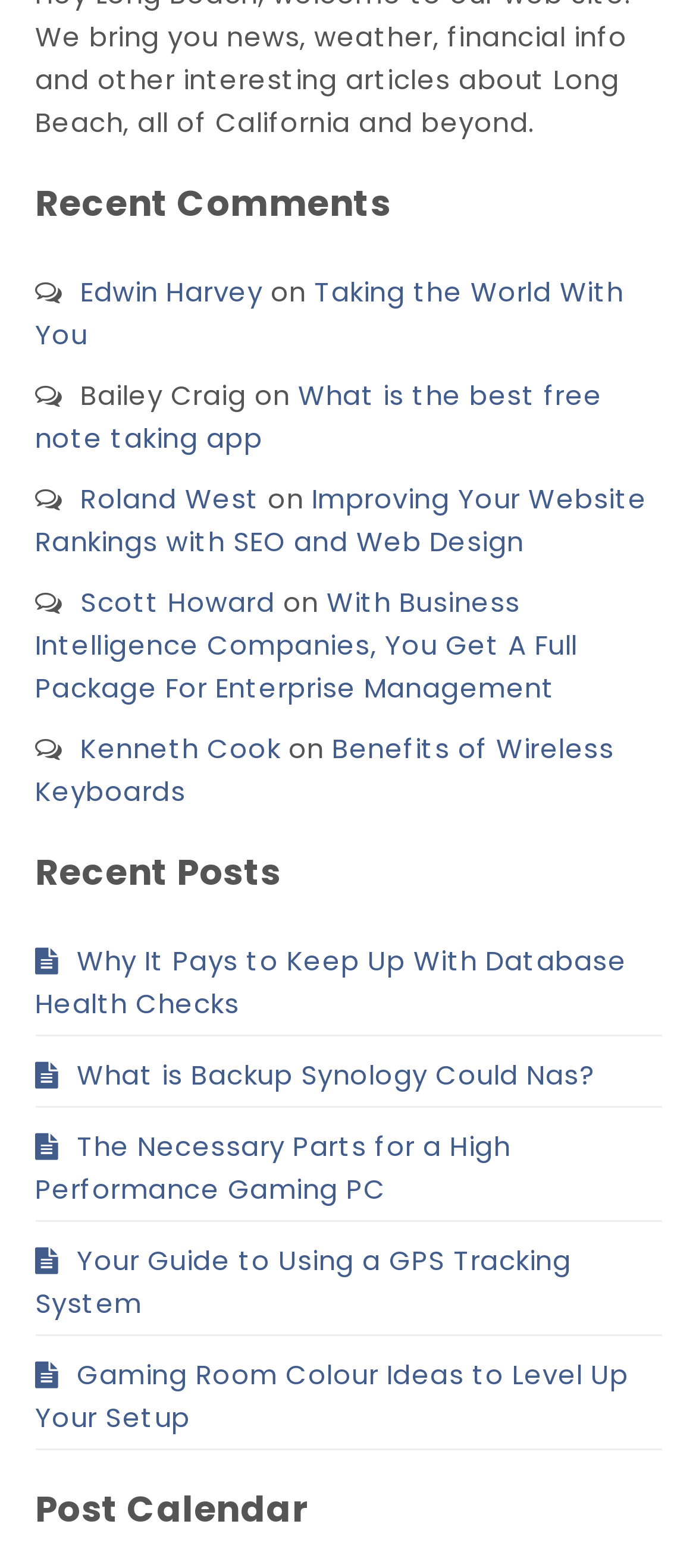Could you please study the image and provide a detailed answer to the question:
How many posts are listed in the 'Recent Posts' section?

In the 'Recent Posts' section, there are five link elements with post titles, which indicates that there are five posts listed in this section.